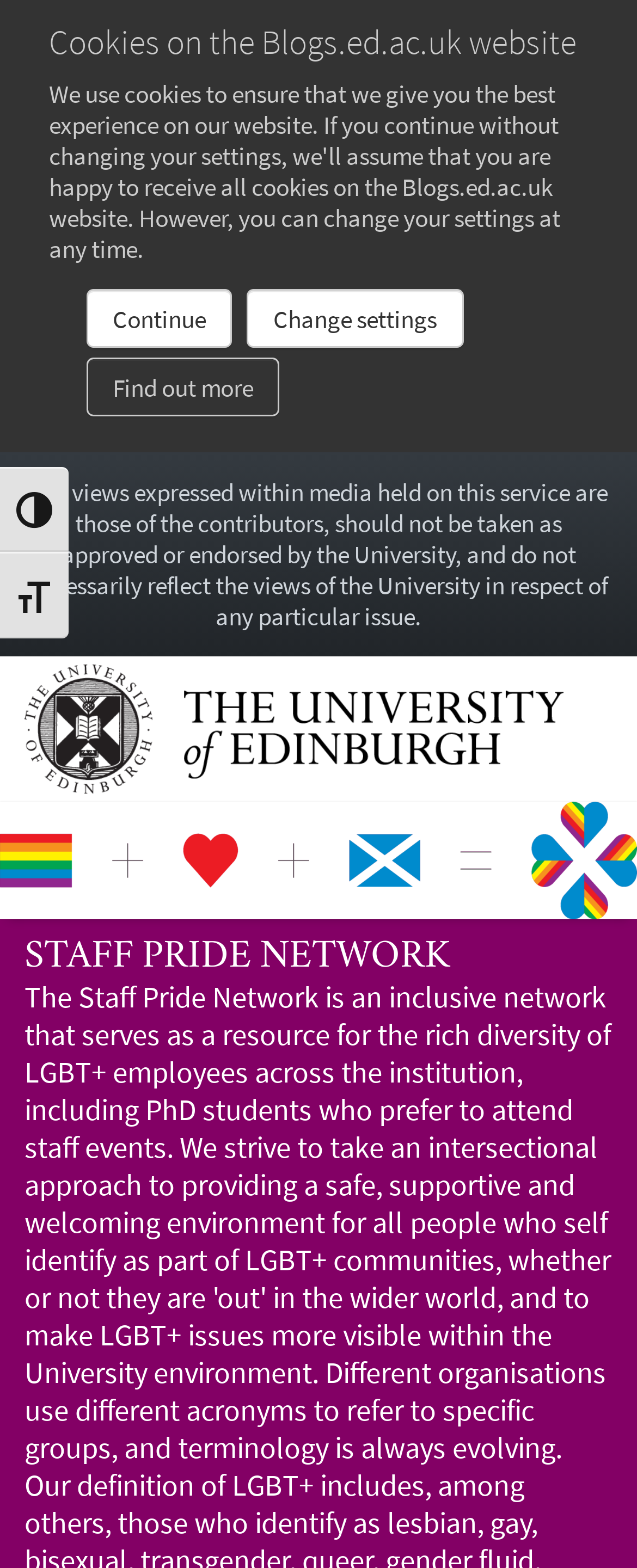Identify the bounding box coordinates for the UI element described as: "Change settings". The coordinates should be provided as four floats between 0 and 1: [left, top, right, bottom].

[0.388, 0.184, 0.727, 0.222]